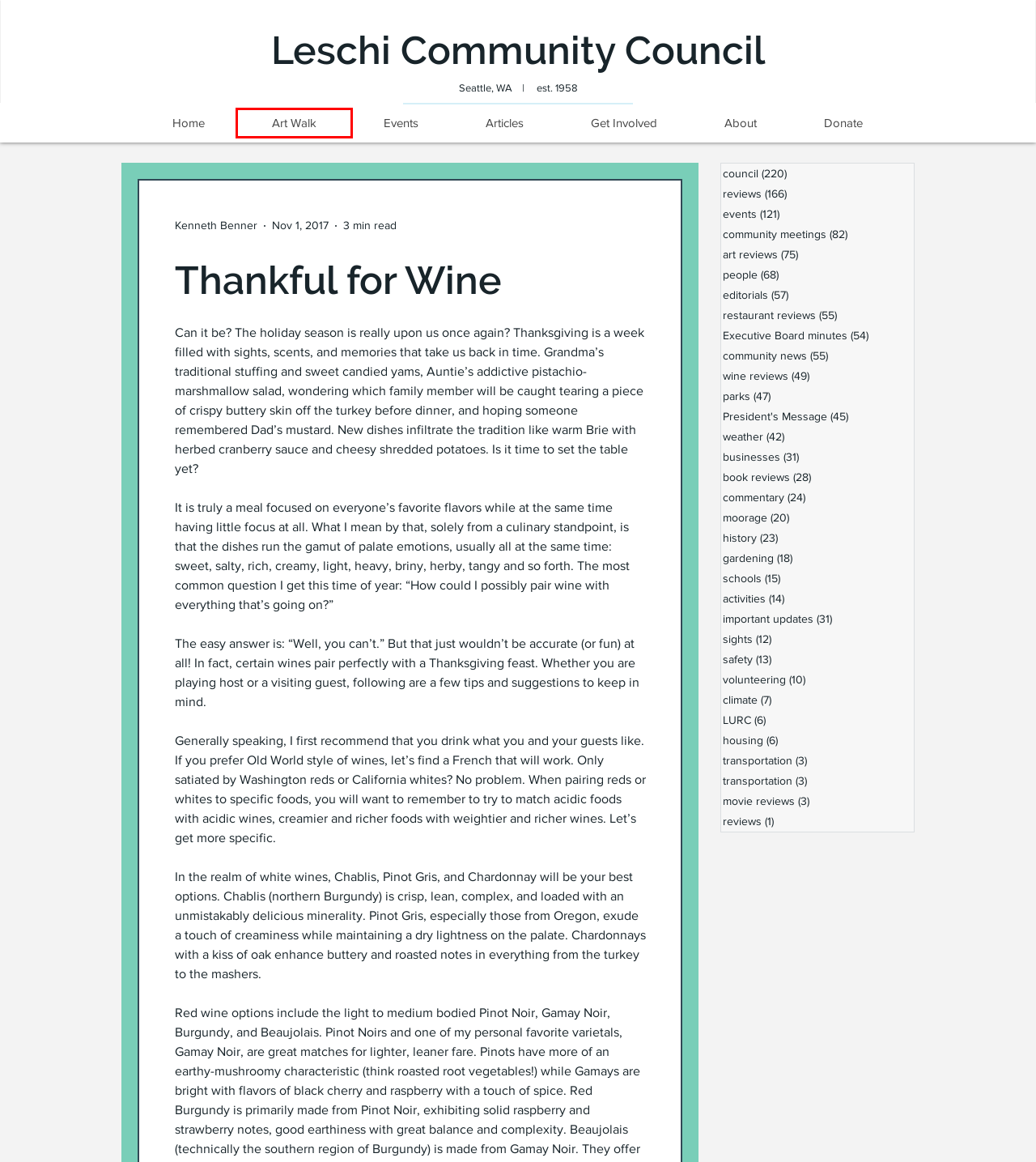You are provided with a screenshot of a webpage containing a red rectangle bounding box. Identify the webpage description that best matches the new webpage after the element in the bounding box is clicked. Here are the potential descriptions:
A. Leschi Street Fair and Art Walk Community Meetup | leschi-council
B. sights
C. Events | leschi-council
D. parks
E. Executive Board minutes
F. wine reviews
G. housing
H. businesses

A